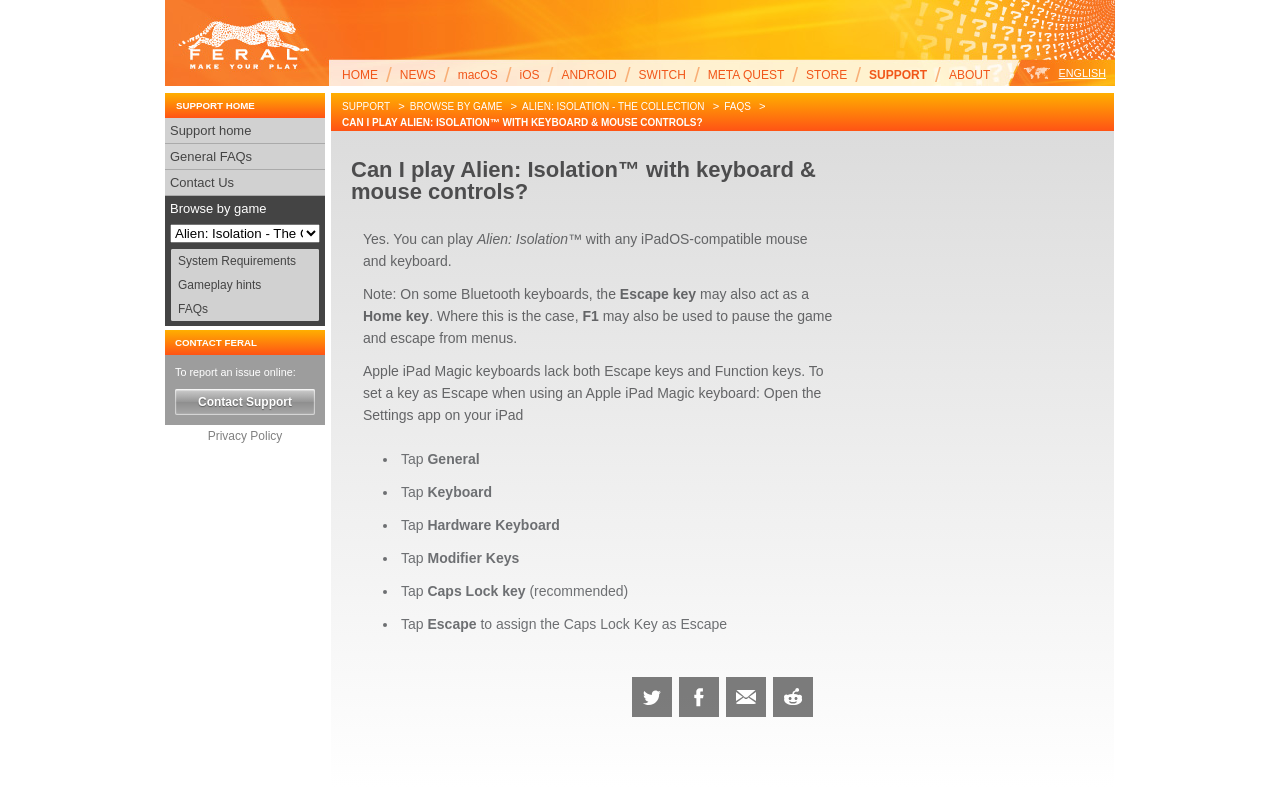Locate the bounding box coordinates of the element that should be clicked to execute the following instruction: "Call the company".

None